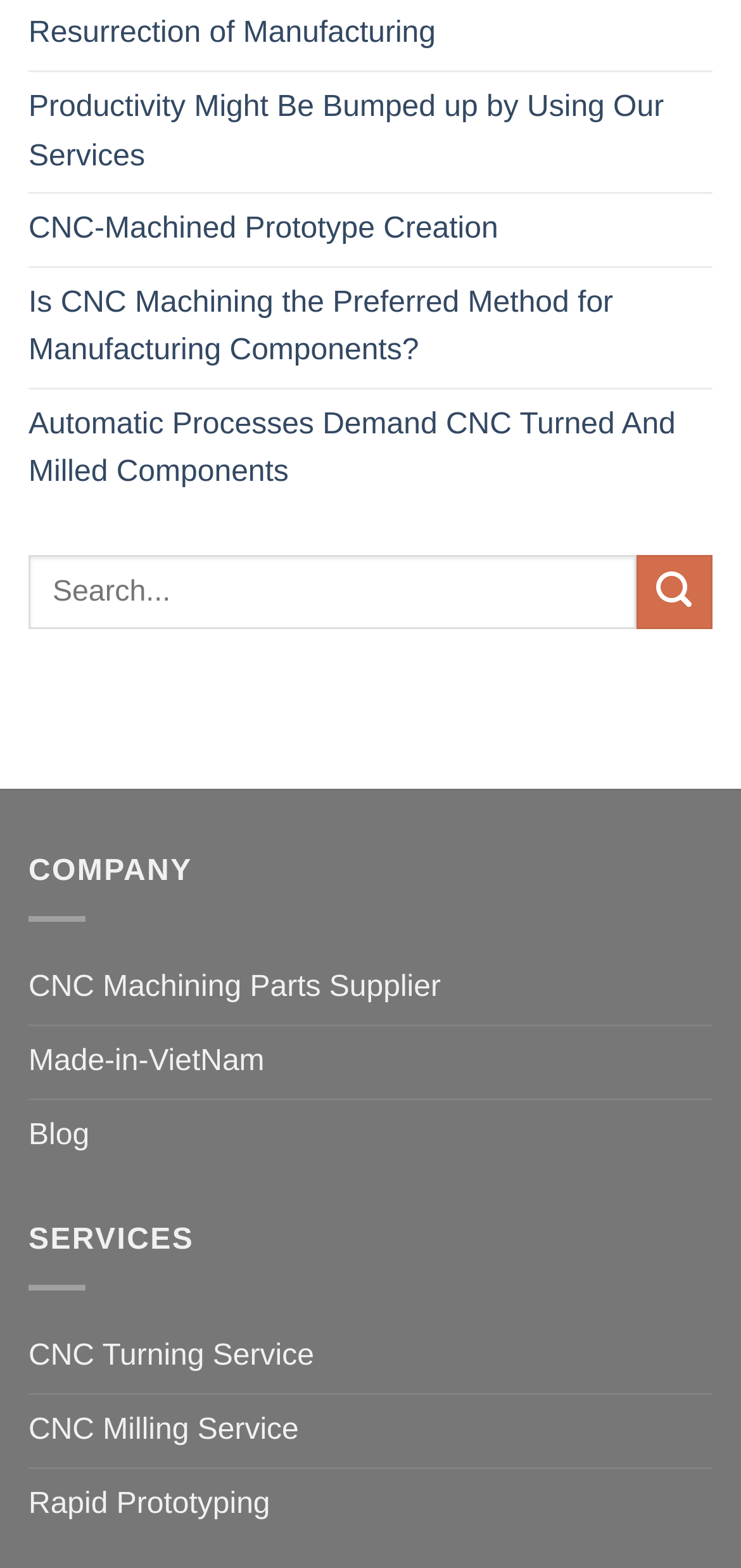Bounding box coordinates are specified in the format (top-left x, top-left y, bottom-right x, bottom-right y). All values are floating point numbers bounded between 0 and 1. Please provide the bounding box coordinate of the region this sentence describes: Rapid Prototyping

[0.038, 0.936, 0.365, 0.982]